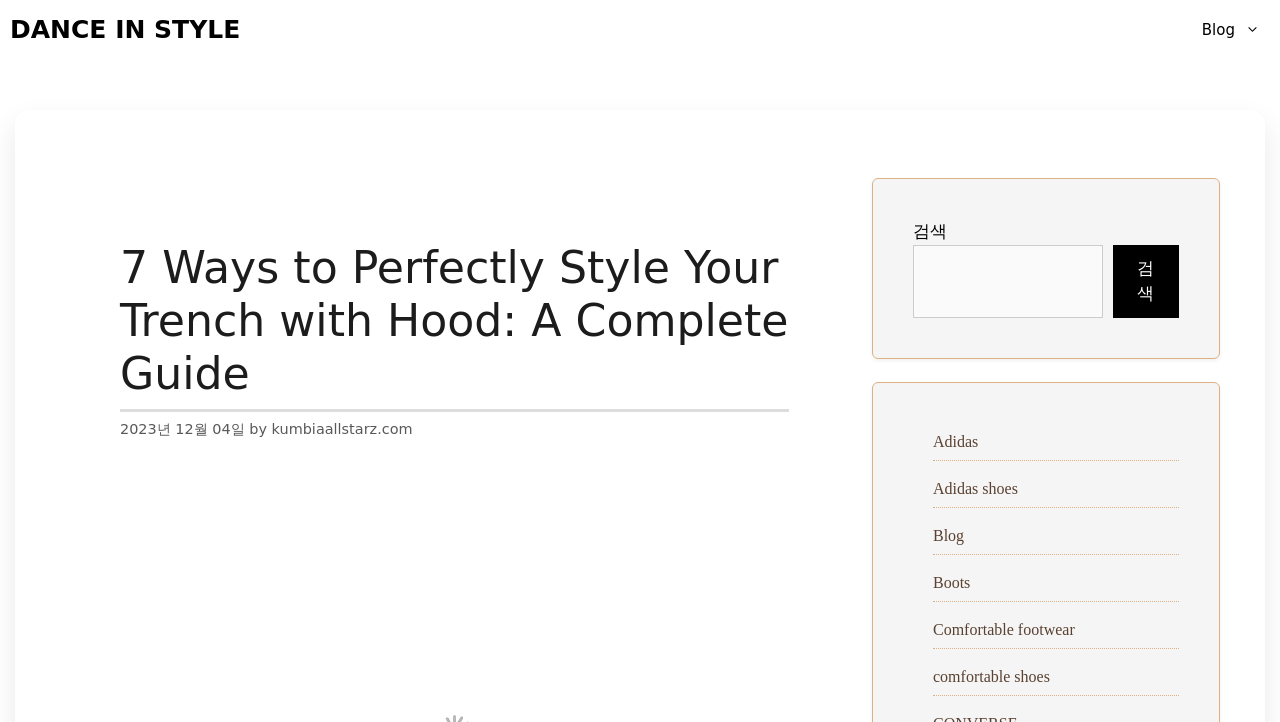Identify the bounding box coordinates of the area you need to click to perform the following instruction: "visit kumbiaallstarz.com".

[0.212, 0.584, 0.322, 0.606]